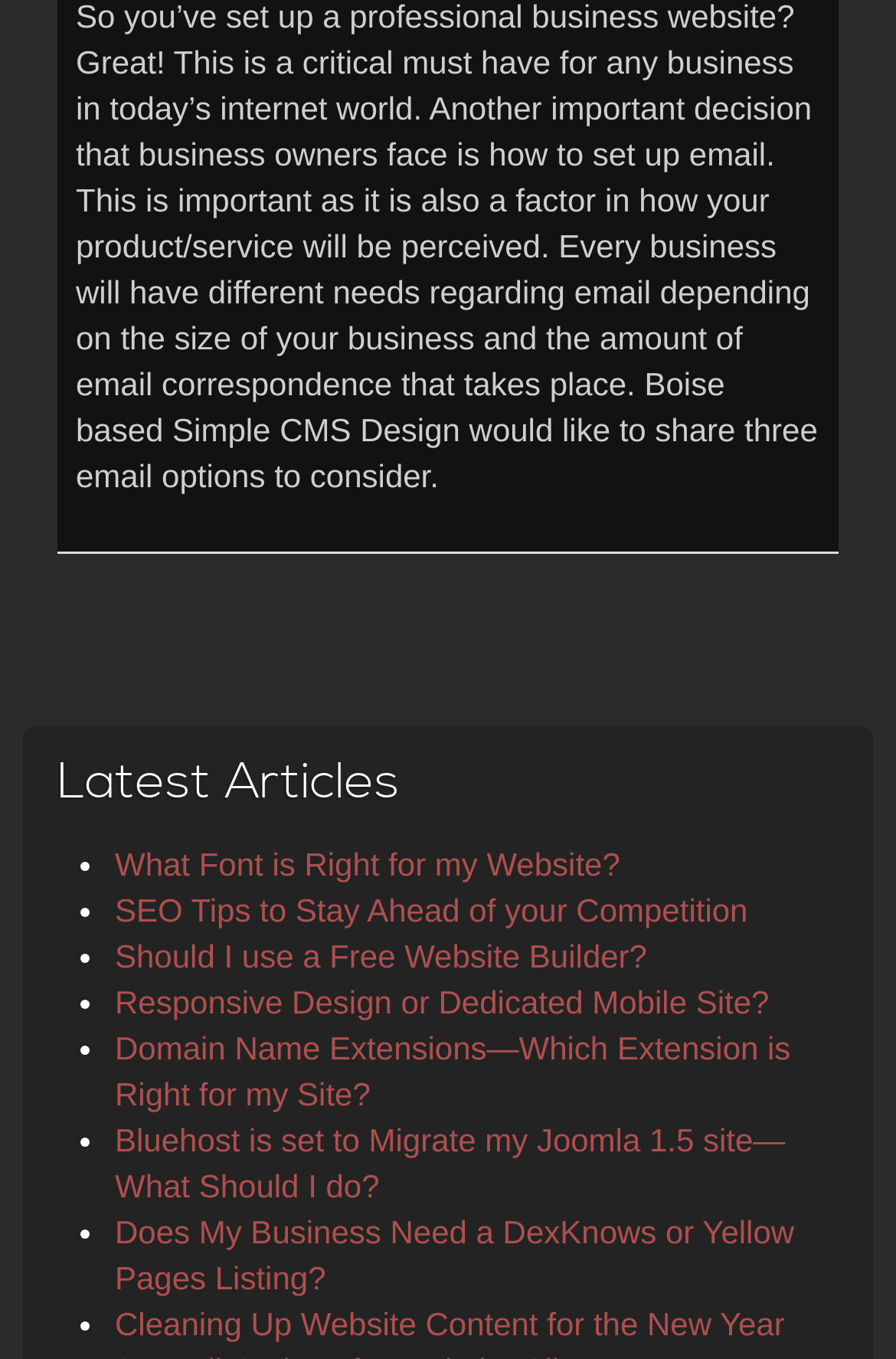Look at the image and answer the question in detail:
How many links are in the top navigation menu?

I counted the number of links in the top navigation menu, which are 'Real Estate Web Design', 'Web Portfolio', 'Website Design Prices', 'Order Your Service', 'Portfolio', 'Blog', 'Joomla!', 'Online Marketing', and 'Simple CMS News'.